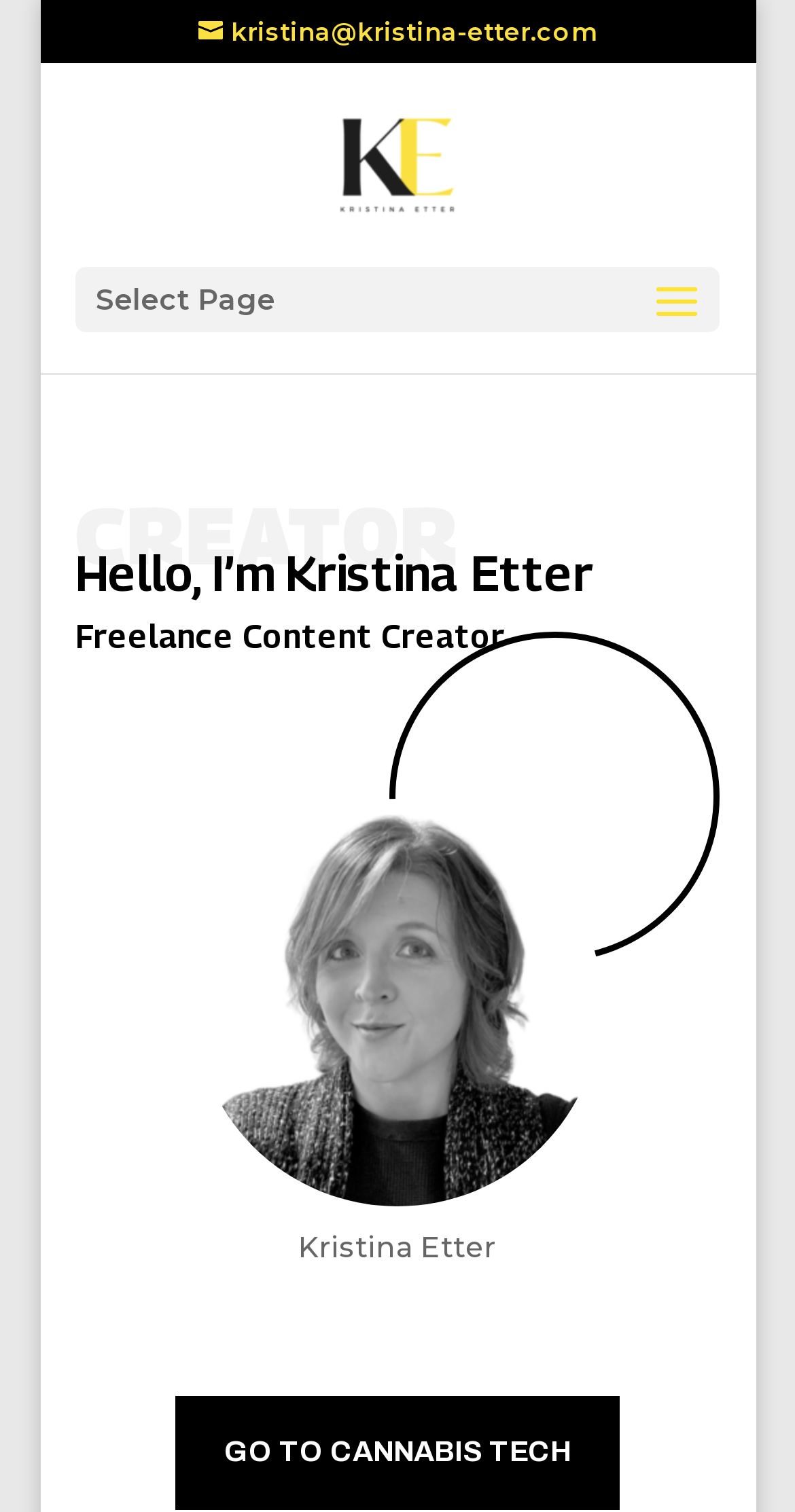What is the link 'GO TO CANNABIS TECH 5' for?
Provide a concise answer using a single word or phrase based on the image.

Cannabis Tech 5